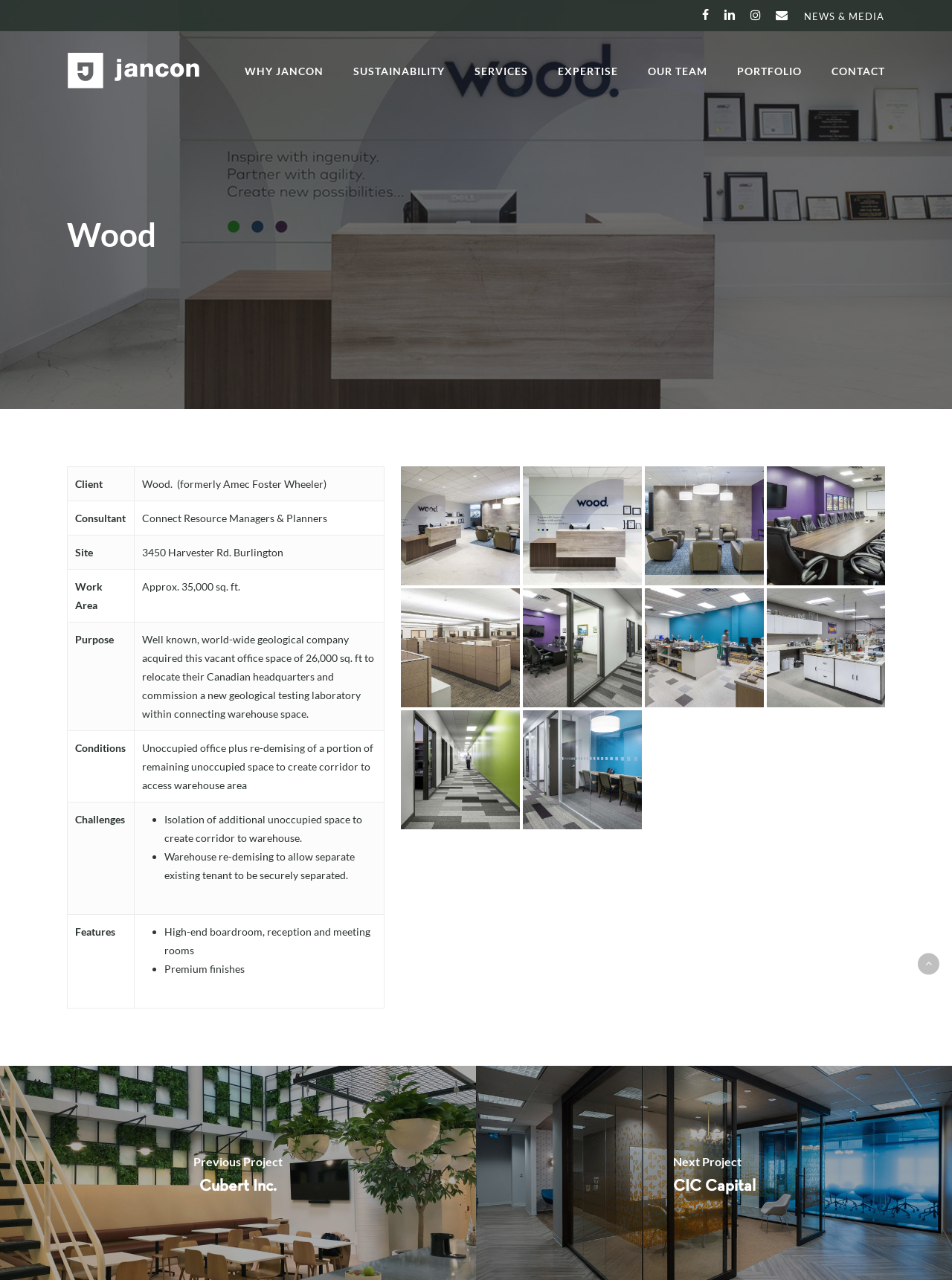Can you show the bounding box coordinates of the region to click on to complete the task described in the instruction: "Click the 'Home' link"?

None